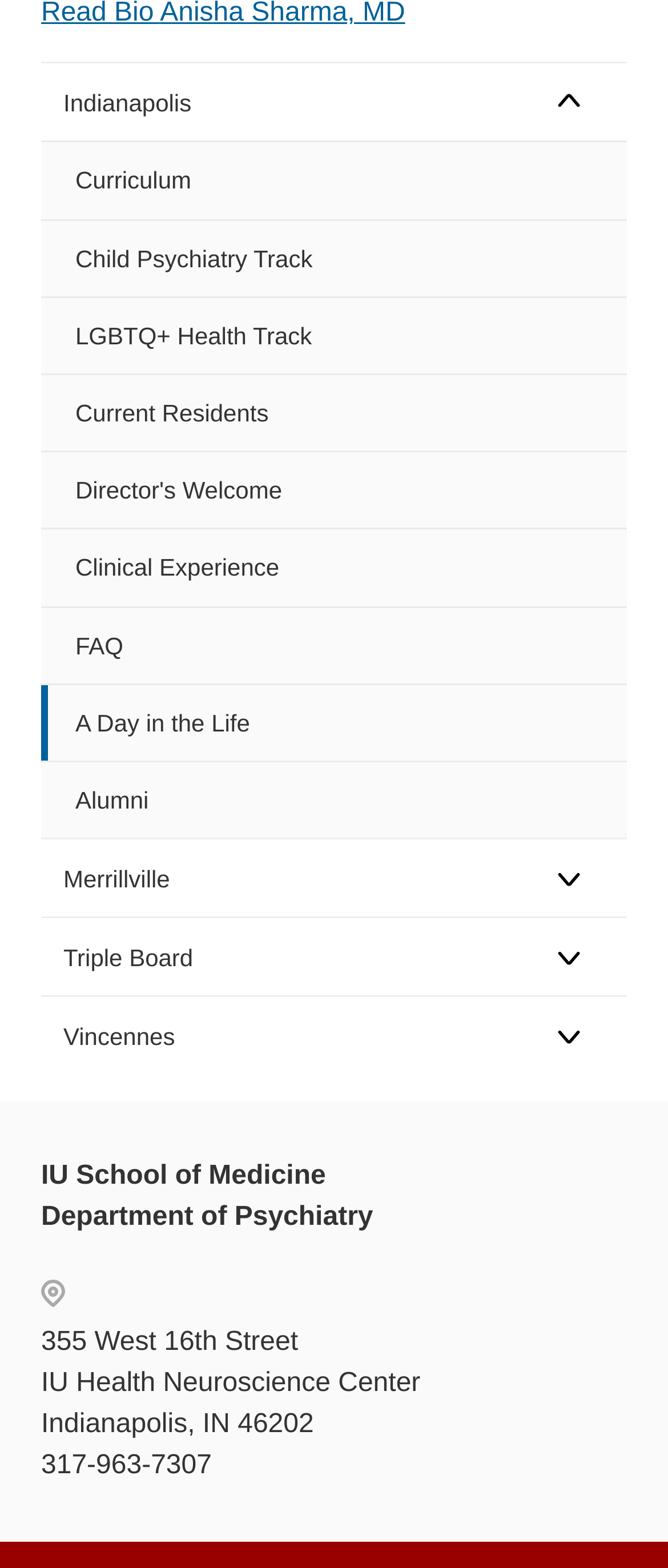Please determine the bounding box coordinates of the section I need to click to accomplish this instruction: "Click on the Contact Us image".

[0.062, 0.816, 0.097, 0.835]